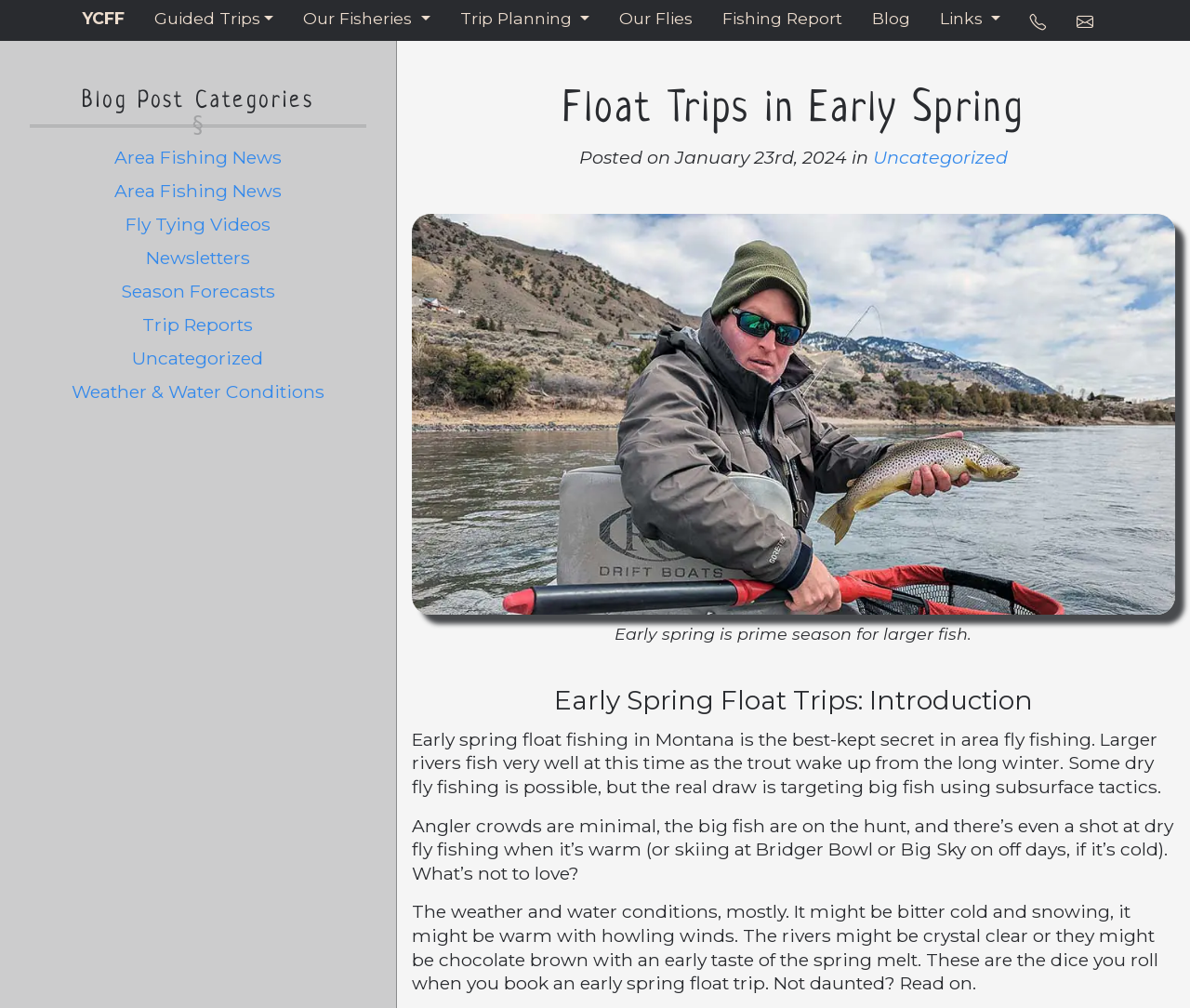What is the main draw of early spring float fishing?
Look at the image and answer the question with a single word or phrase.

Targeting big fish using subsurface tactics